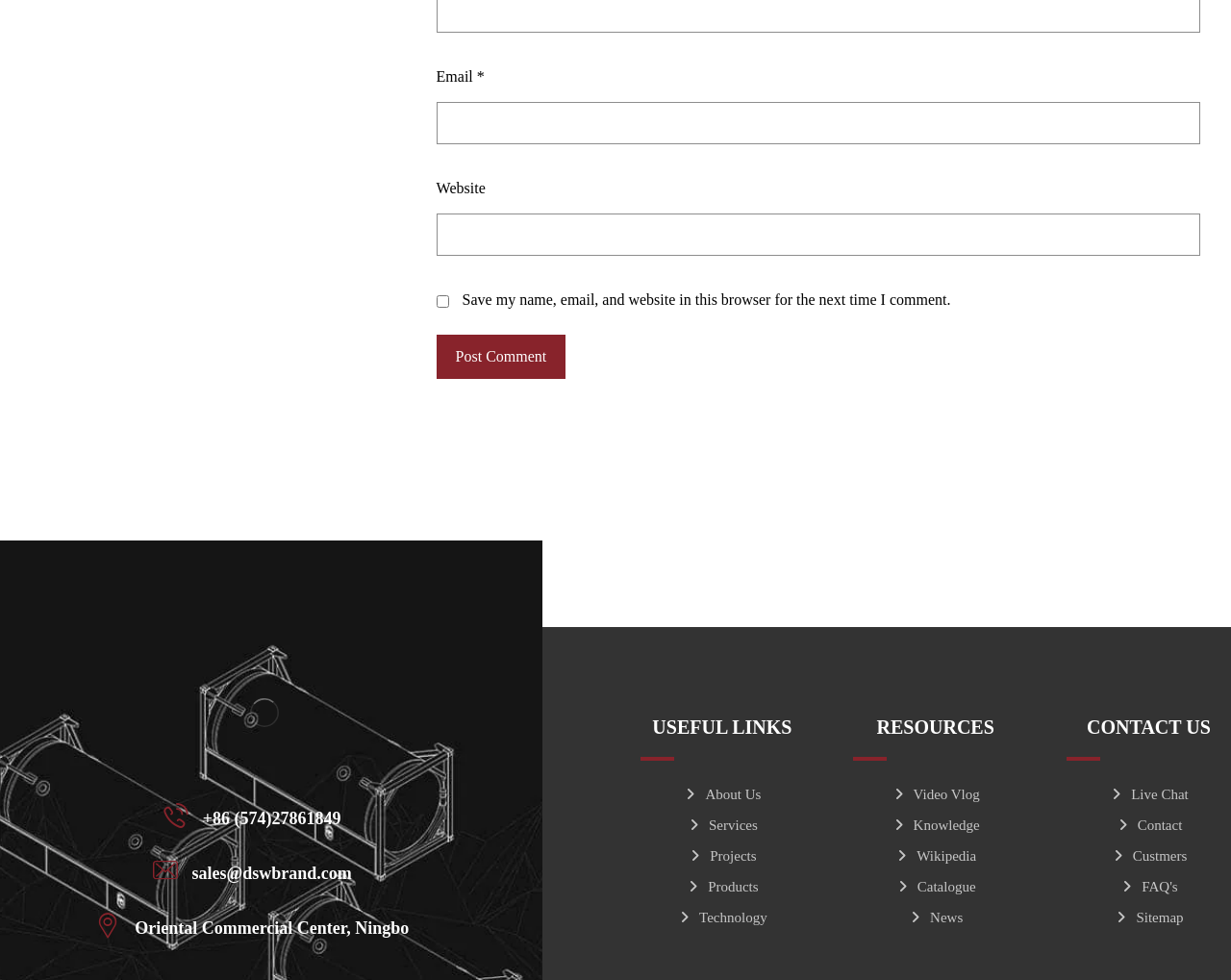What is the label of the first textbox?
Give a single word or phrase answer based on the content of the image.

Email